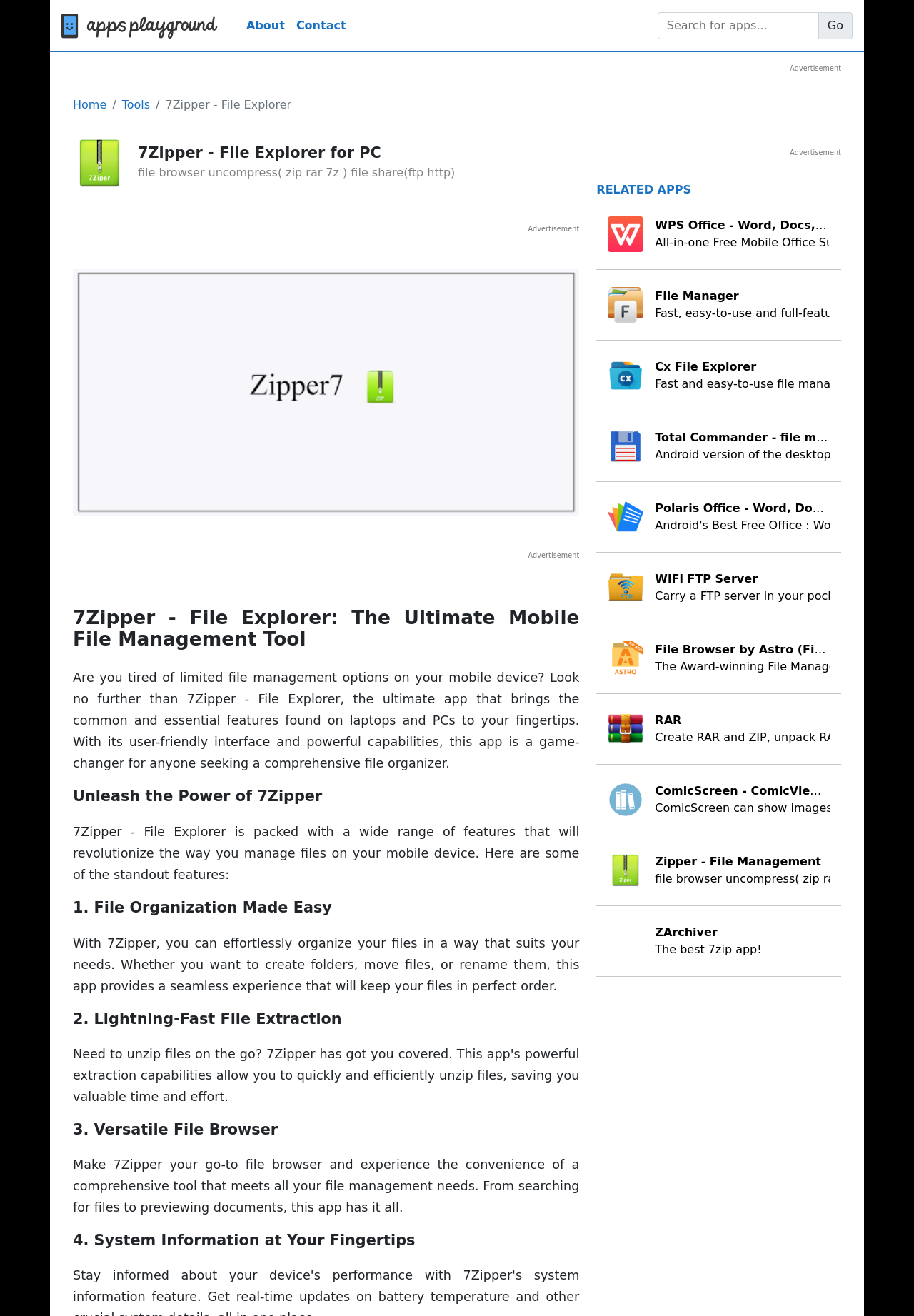Please find the main title text of this webpage.

7Zipper - File Explorer for PC